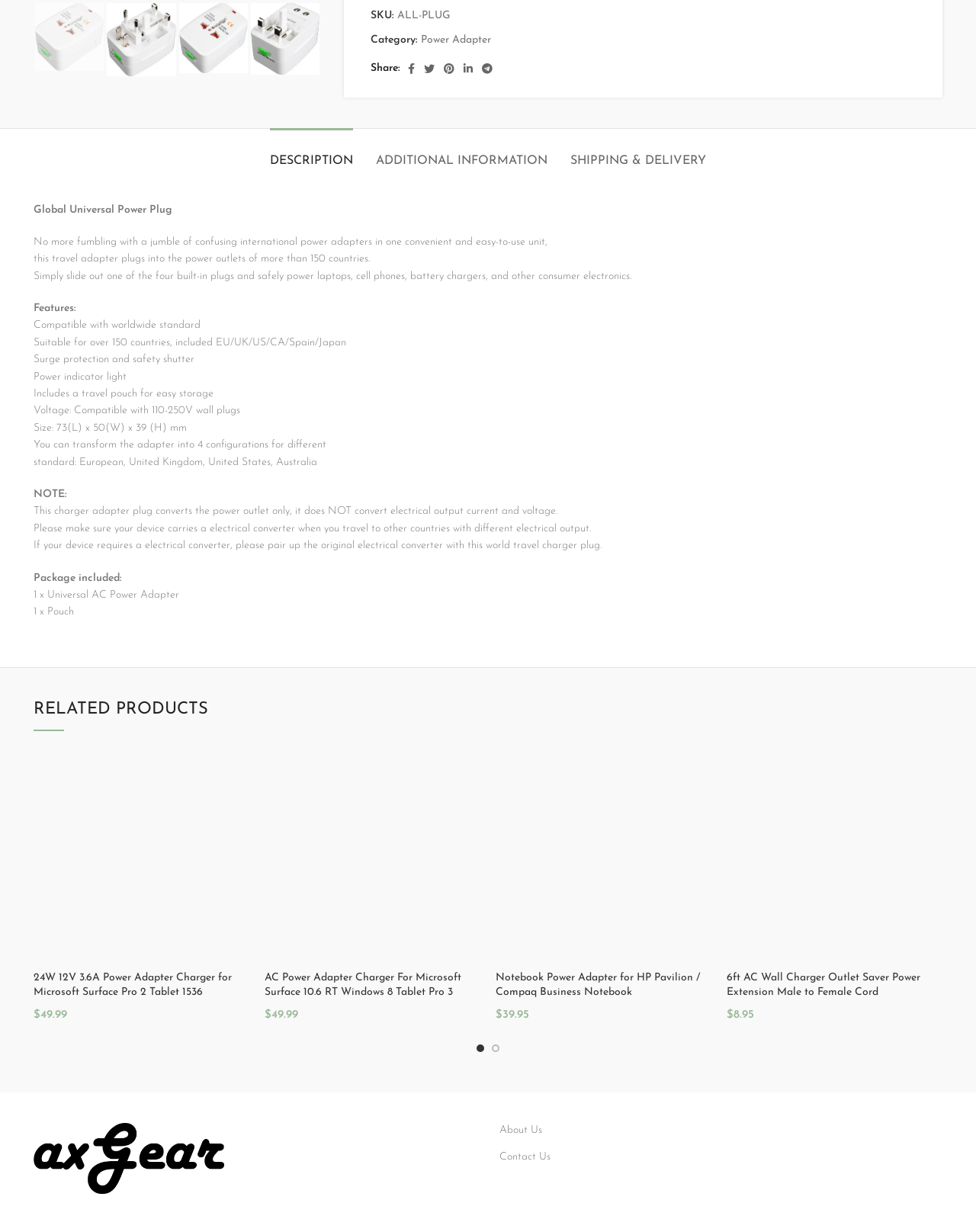Predict the bounding box coordinates of the UI element that matches this description: "Add to wishlist". The coordinates should be in the format [left, top, right, bottom] with each value between 0 and 1.

[0.698, 0.668, 0.737, 0.696]